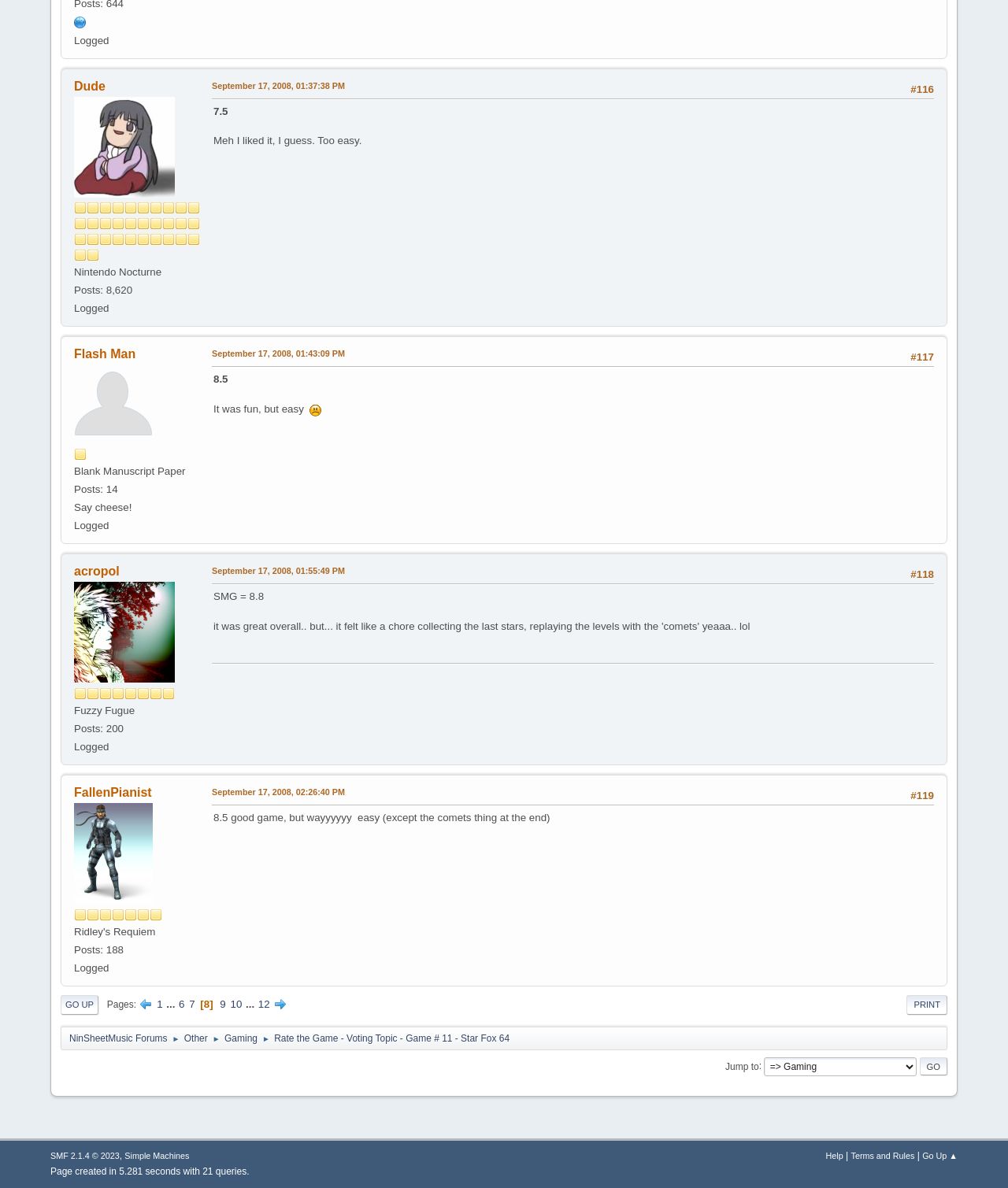Identify the coordinates of the bounding box for the element that must be clicked to accomplish the instruction: "Check the post '#116'".

[0.903, 0.07, 0.927, 0.08]